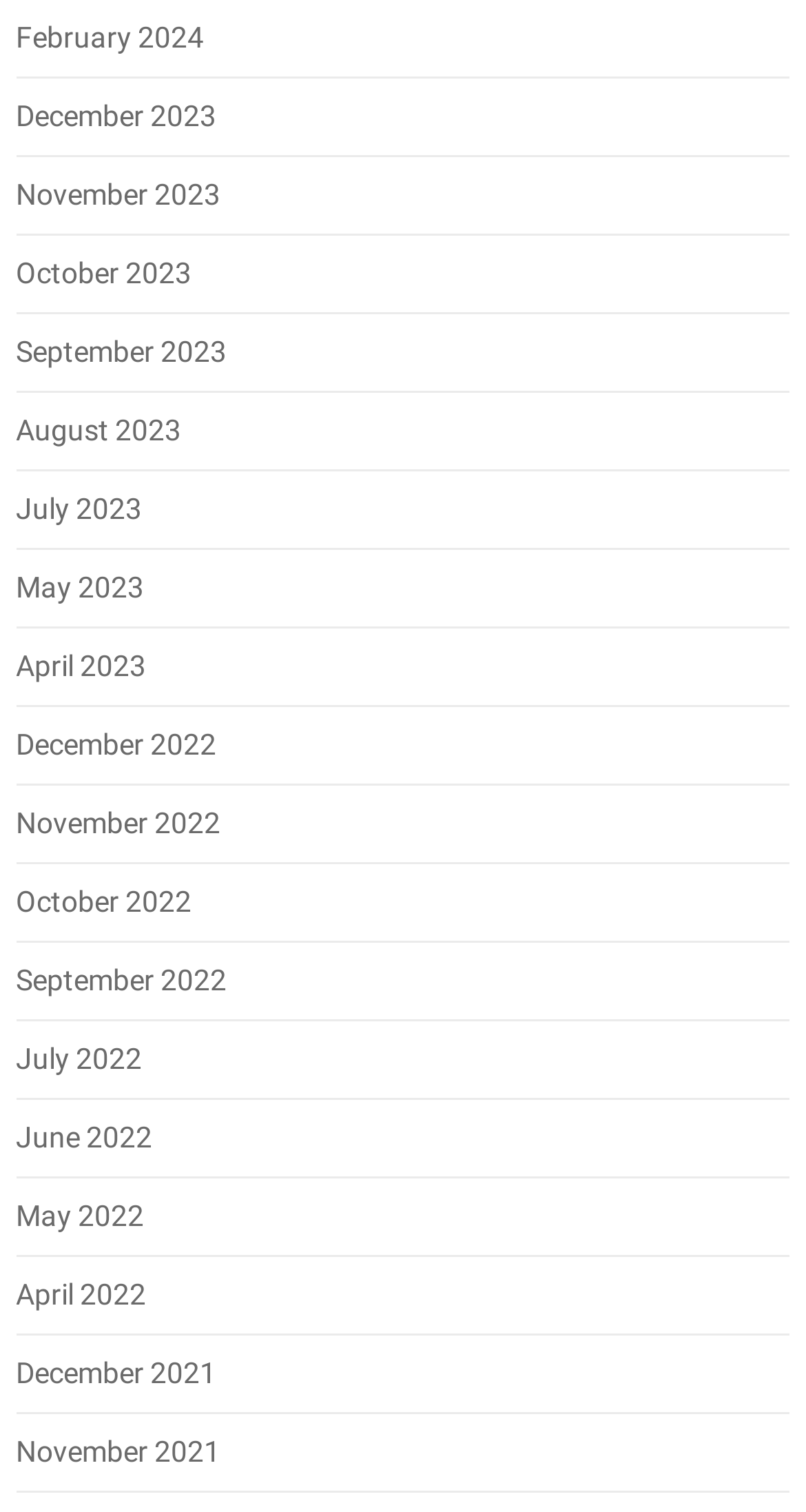Please pinpoint the bounding box coordinates for the region I should click to adhere to this instruction: "go to December 2023".

[0.02, 0.066, 0.269, 0.088]